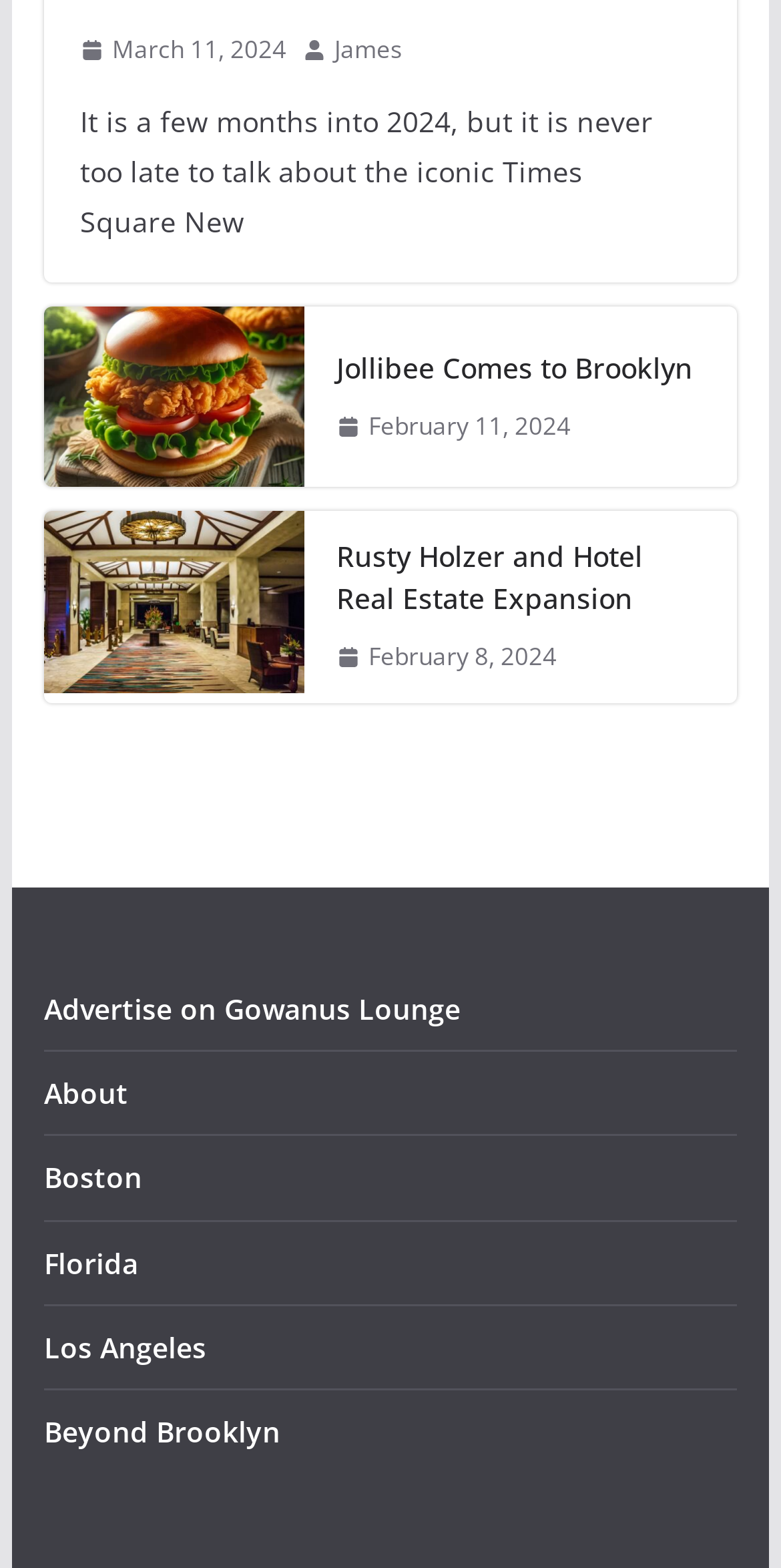Indicate the bounding box coordinates of the clickable region to achieve the following instruction: "Advertise on Gowanus Lounge."

[0.056, 0.631, 0.589, 0.656]